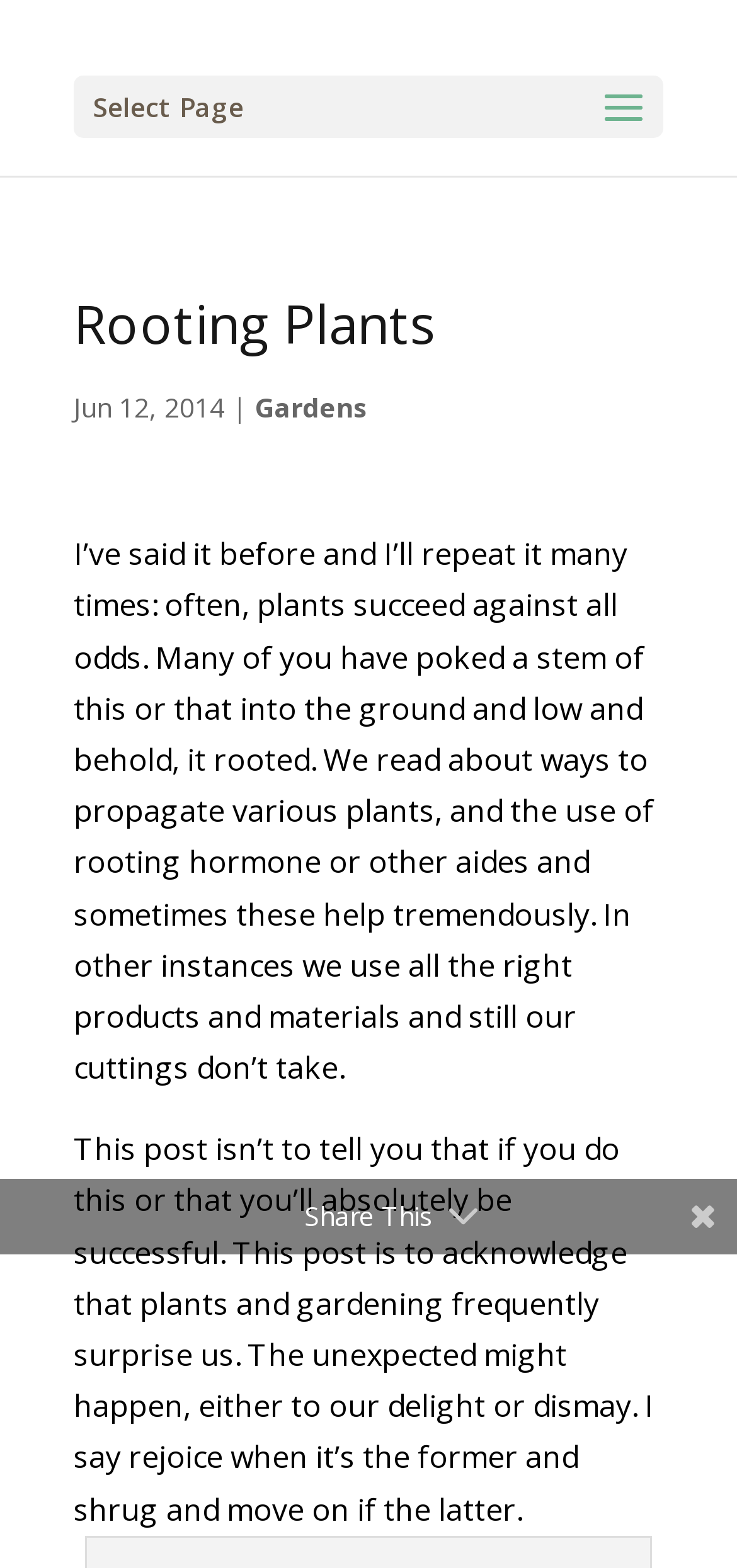Locate the bounding box coordinates of the UI element described by: "Terms and Conditions". The bounding box coordinates should consist of four float numbers between 0 and 1, i.e., [left, top, right, bottom].

None